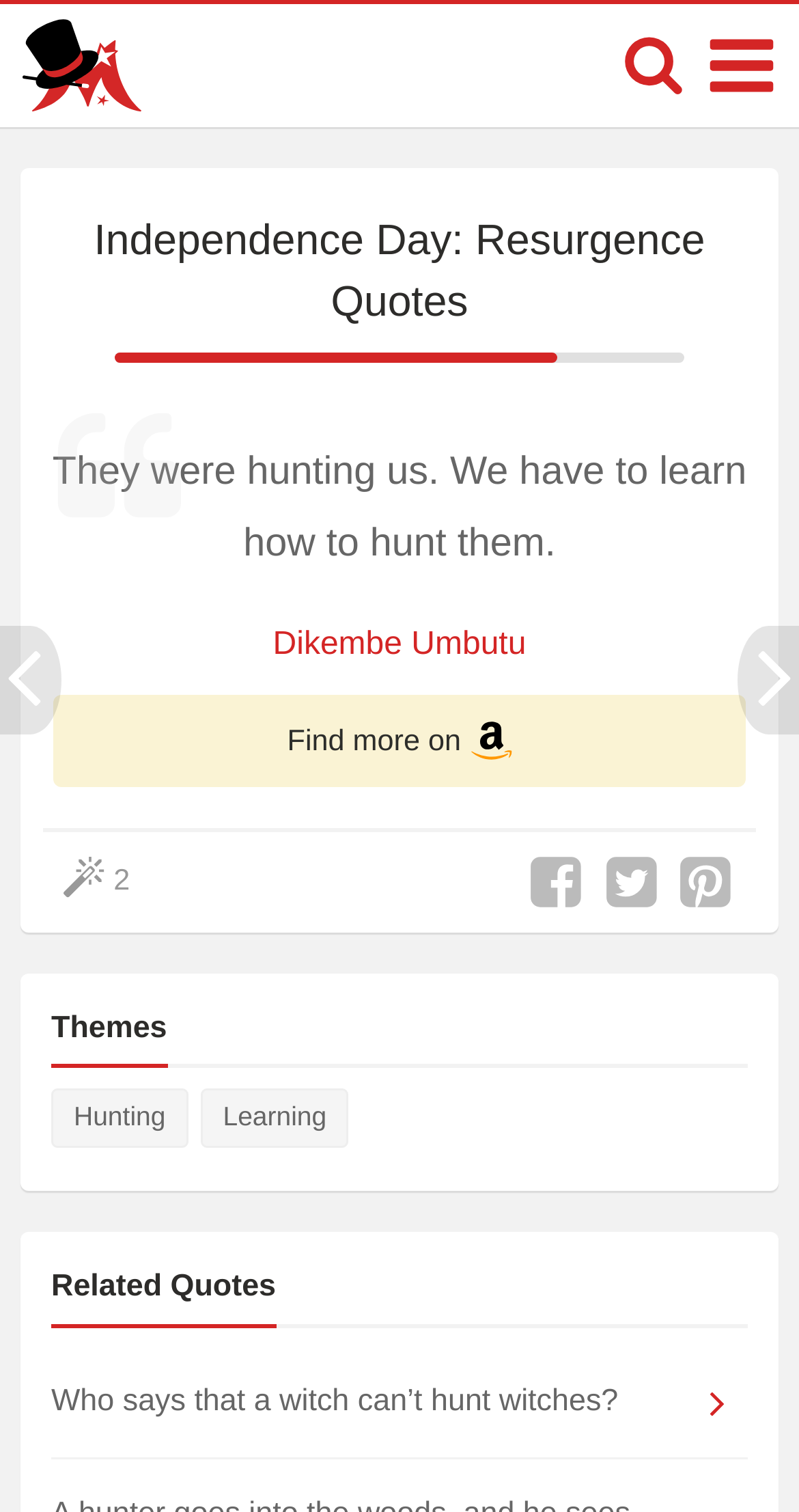Identify the bounding box for the UI element specified in this description: "Find more on". The coordinates must be four float numbers between 0 and 1, formatted as [left, top, right, bottom].

[0.066, 0.46, 0.934, 0.521]